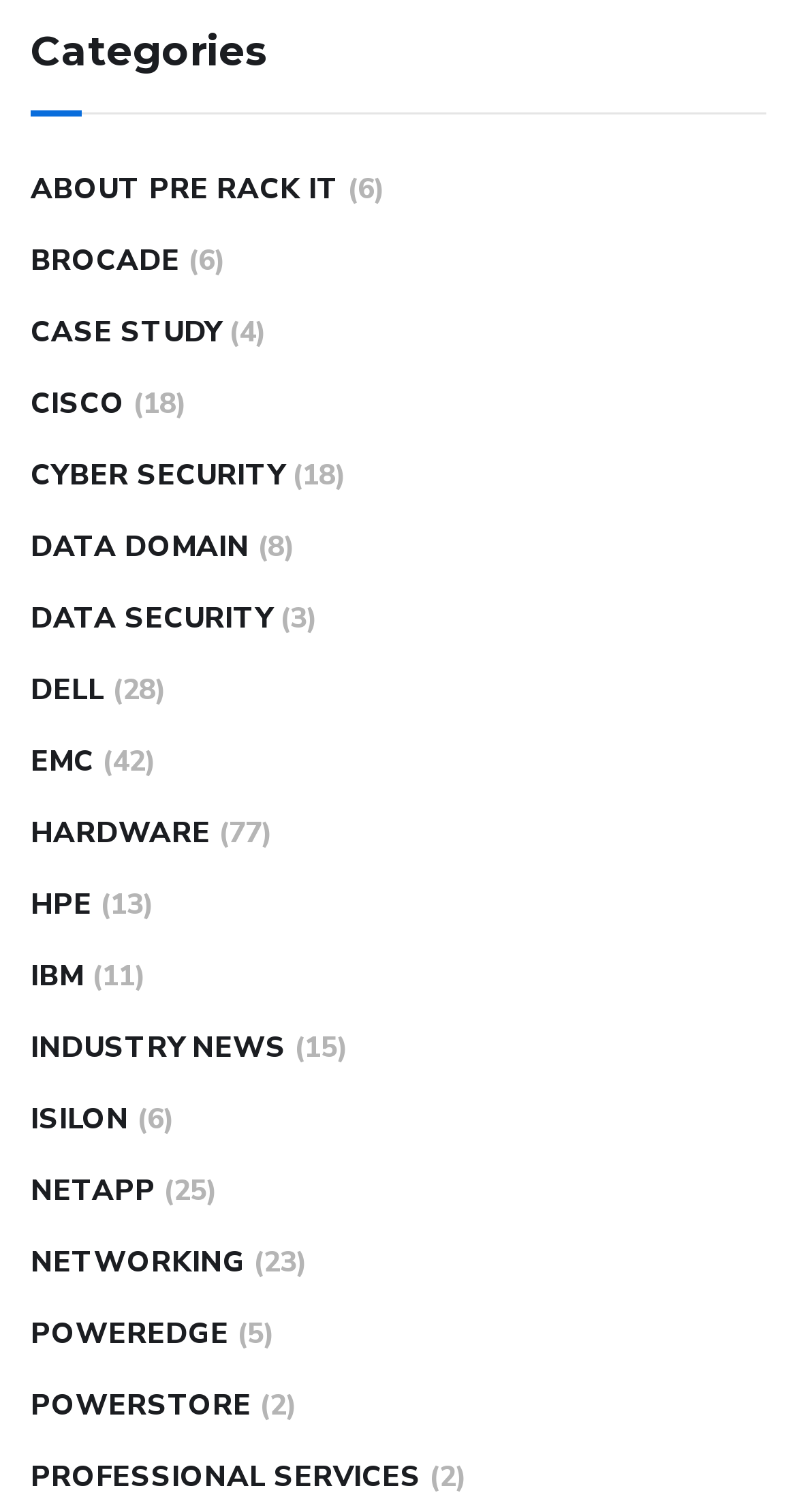Respond to the question with just a single word or phrase: 
What is the category with the most items?

HARDWARE